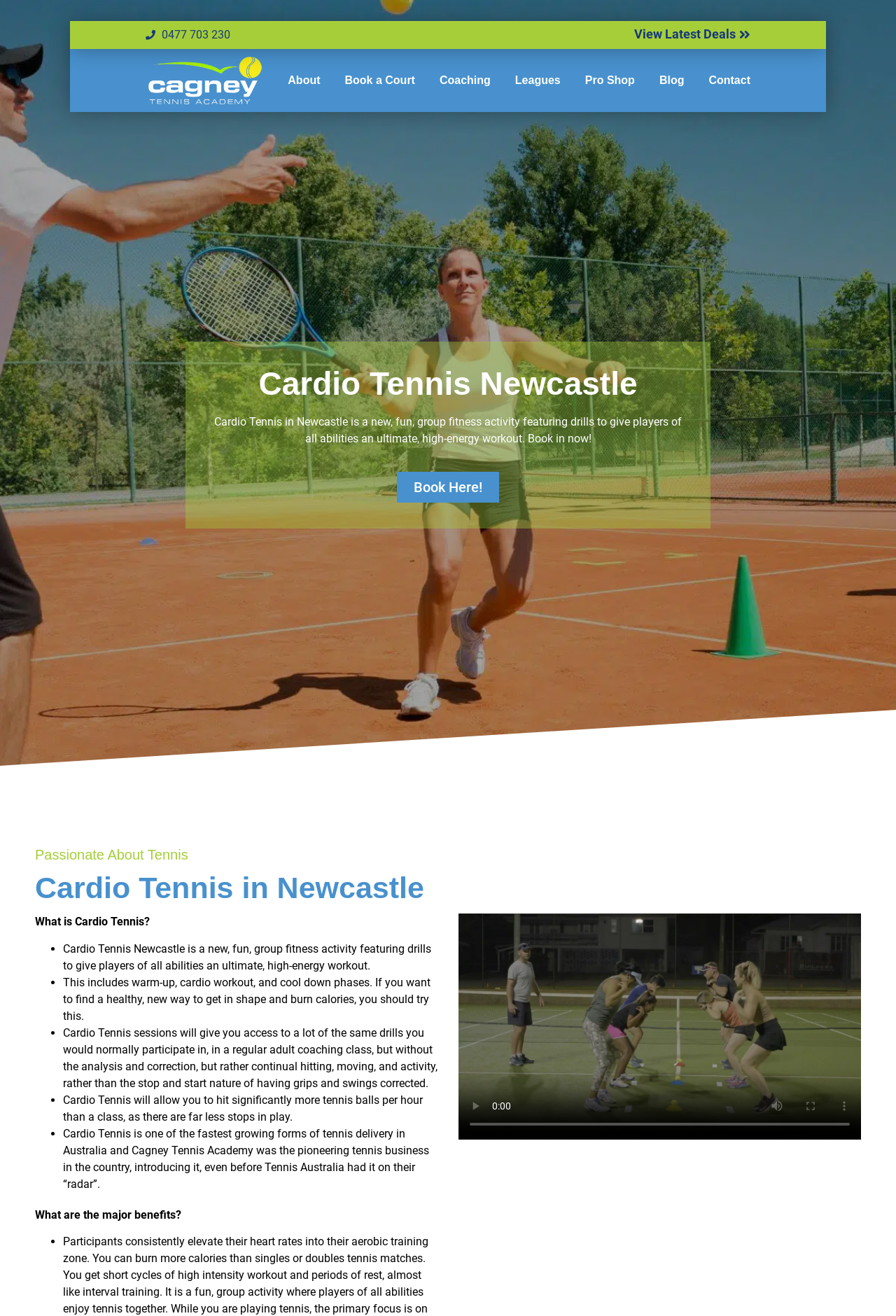Look at the image and write a detailed answer to the question: 
What is the phone number to contact?

I found the phone number by looking at the link element with the text '0477 703 230' which is located at the top of the webpage.